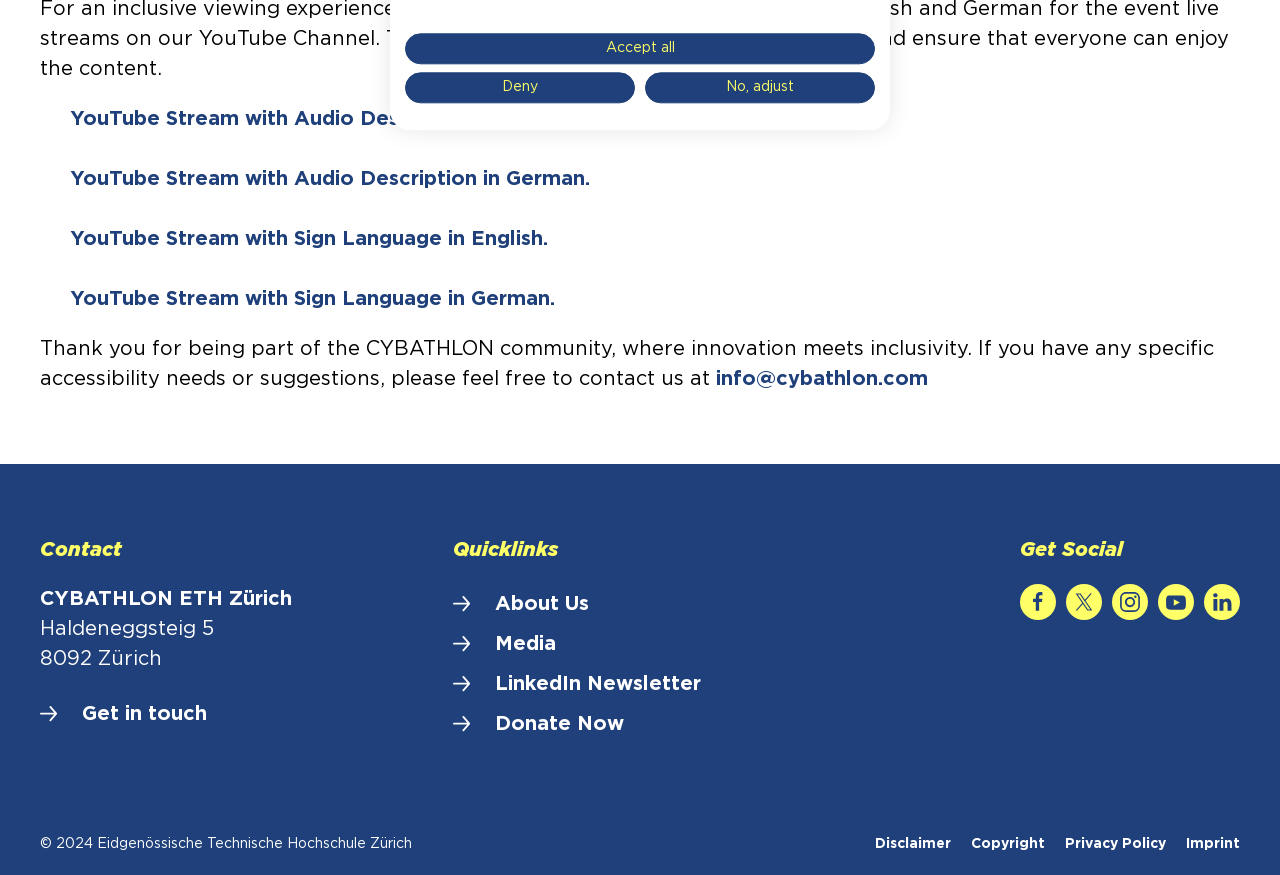Extract the bounding box coordinates of the UI element described: "Privacy Policy". Provide the coordinates in the format [left, top, right, bottom] with values ranging from 0 to 1.

[0.832, 0.953, 0.911, 0.977]